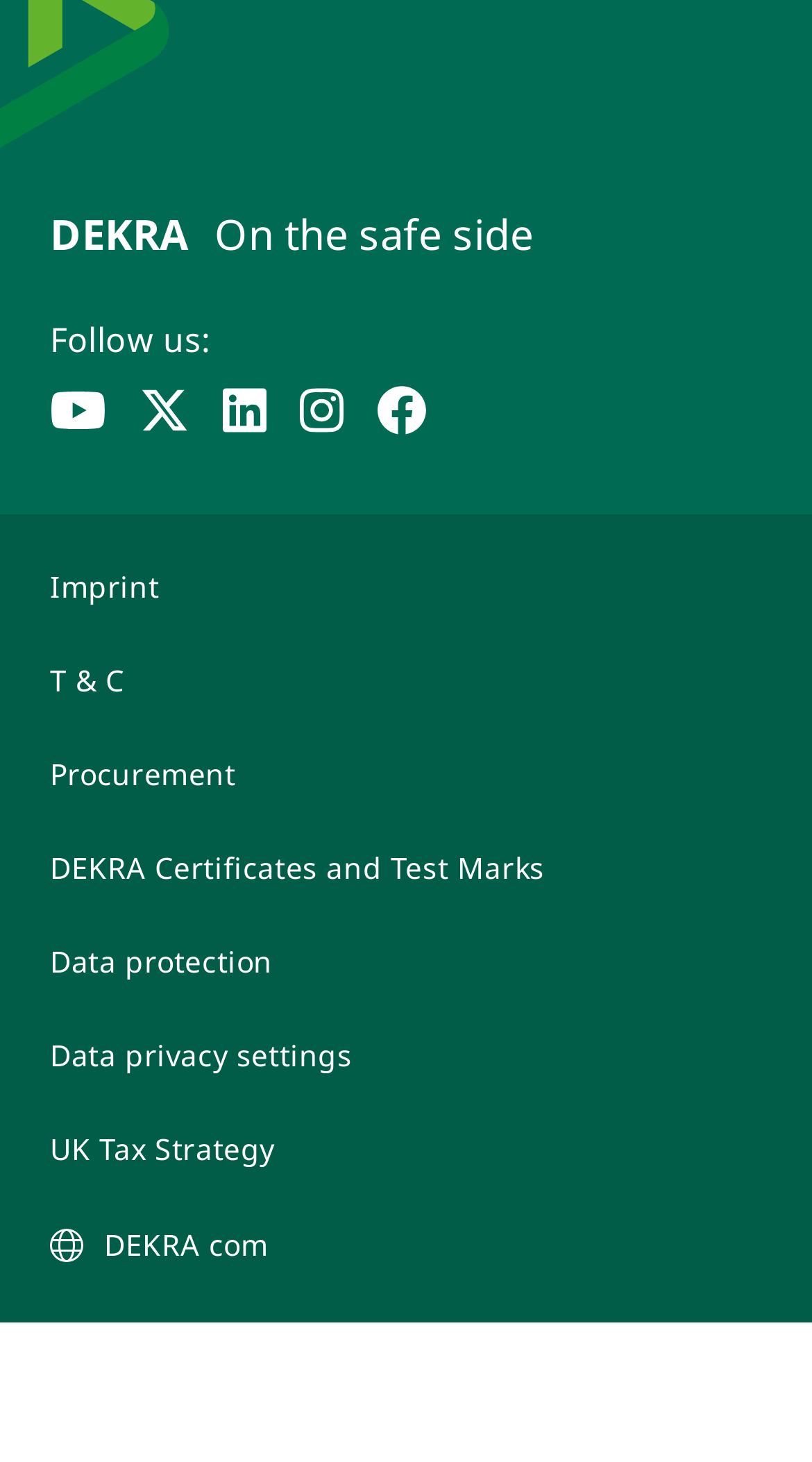Answer the question briefly using a single word or phrase: 
What is the last link in the footer section?

UK Tax Strategy